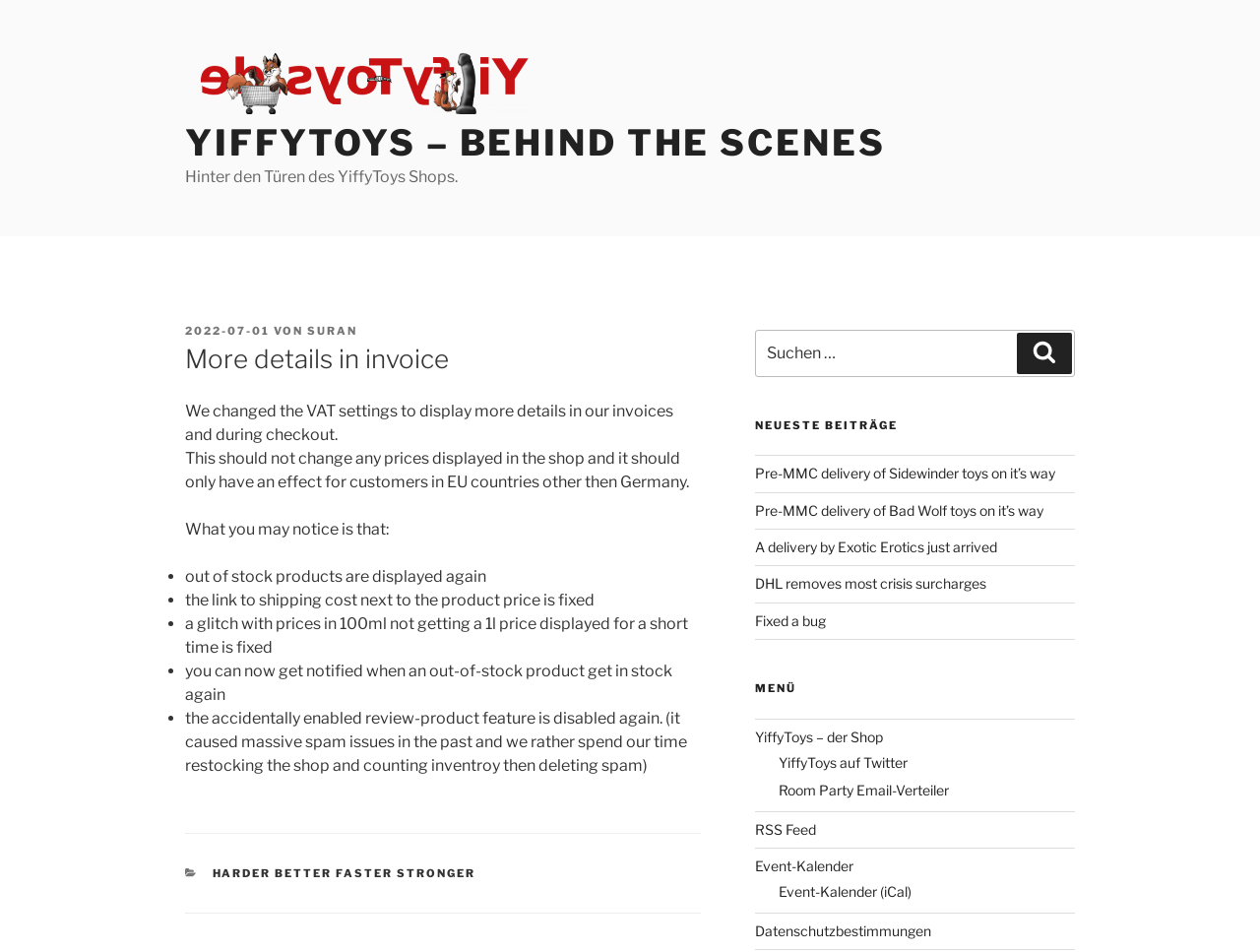Locate the bounding box coordinates of the UI element described by: "Event-Kalender (iCal)". Provide the coordinates as four float numbers between 0 and 1, formatted as [left, top, right, bottom].

[0.618, 0.928, 0.723, 0.945]